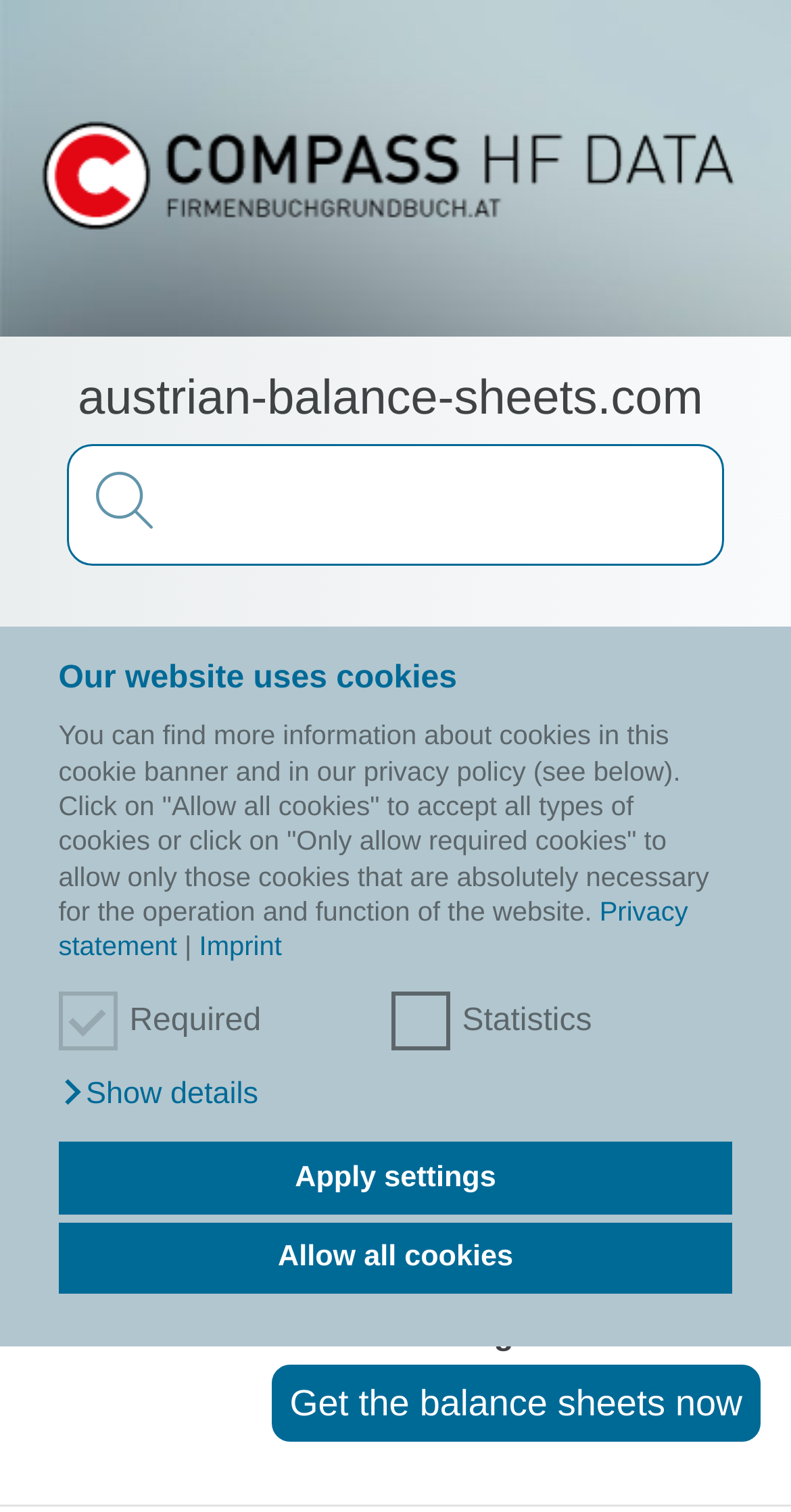Generate the text of the webpage's primary heading.

Schweden - Apotheke Mag. pharm. Christof Ulreich KG